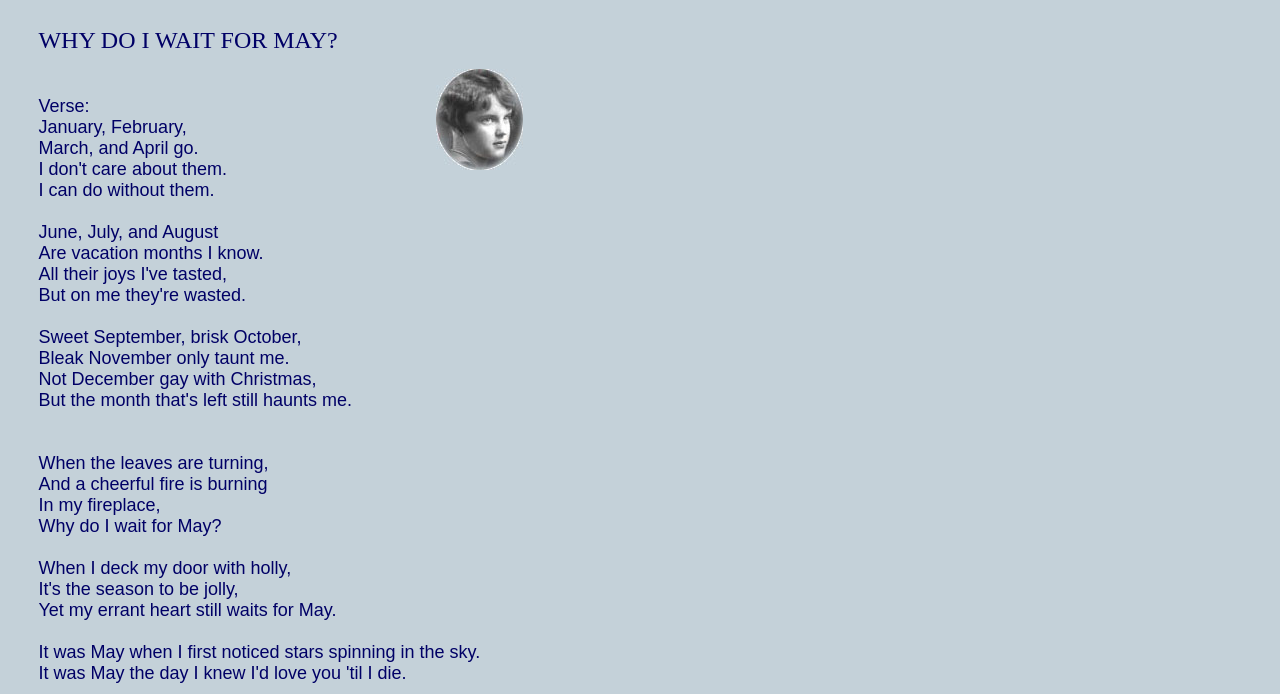What is the poem about?
Give a thorough and detailed response to the question.

The poem is about the speaker's preference for the month of May, and how they wait for it despite enjoying other months as well. The poem lists the months of the year, describing the speaker's feelings towards each one, and ultimately concludes that their heart still waits for May.